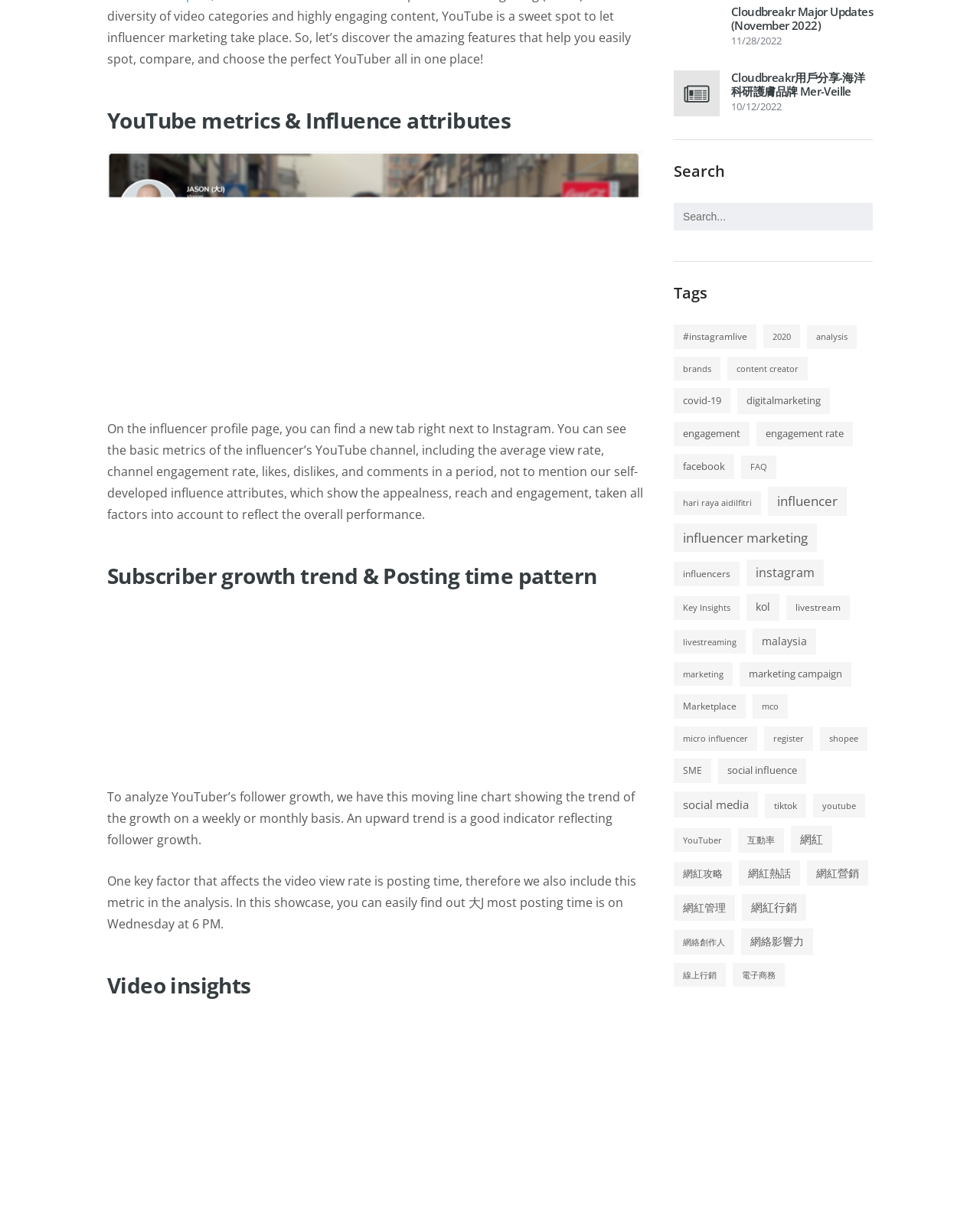Provide the bounding box coordinates for the UI element described in this sentence: "Cloudbreakr Major Updates (November 2022)". The coordinates should be four float values between 0 and 1, i.e., [left, top, right, bottom].

[0.746, 0.004, 0.891, 0.026]